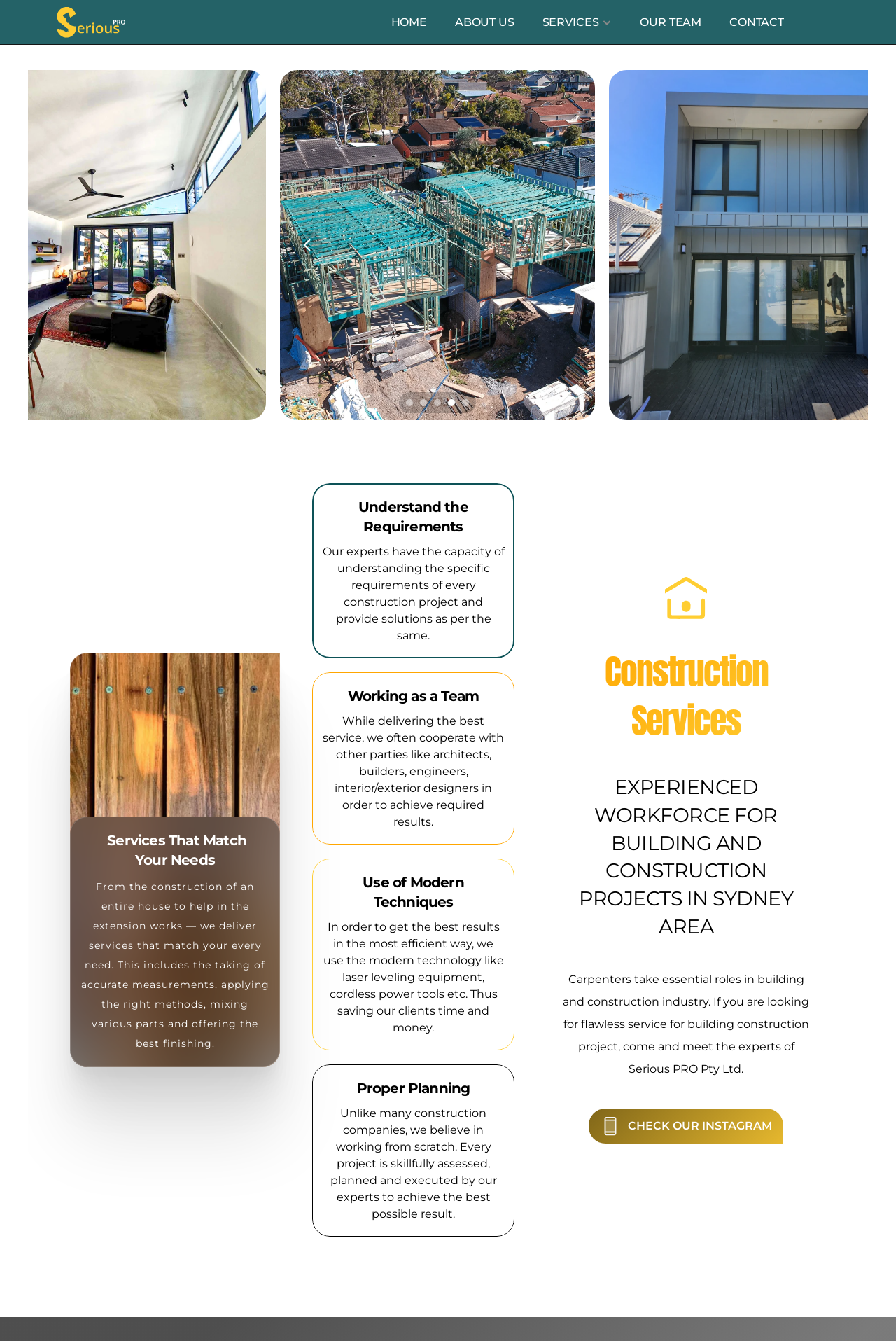How does Serious PRO approach construction projects?
Please provide a single word or phrase as your answer based on the screenshot.

From scratch